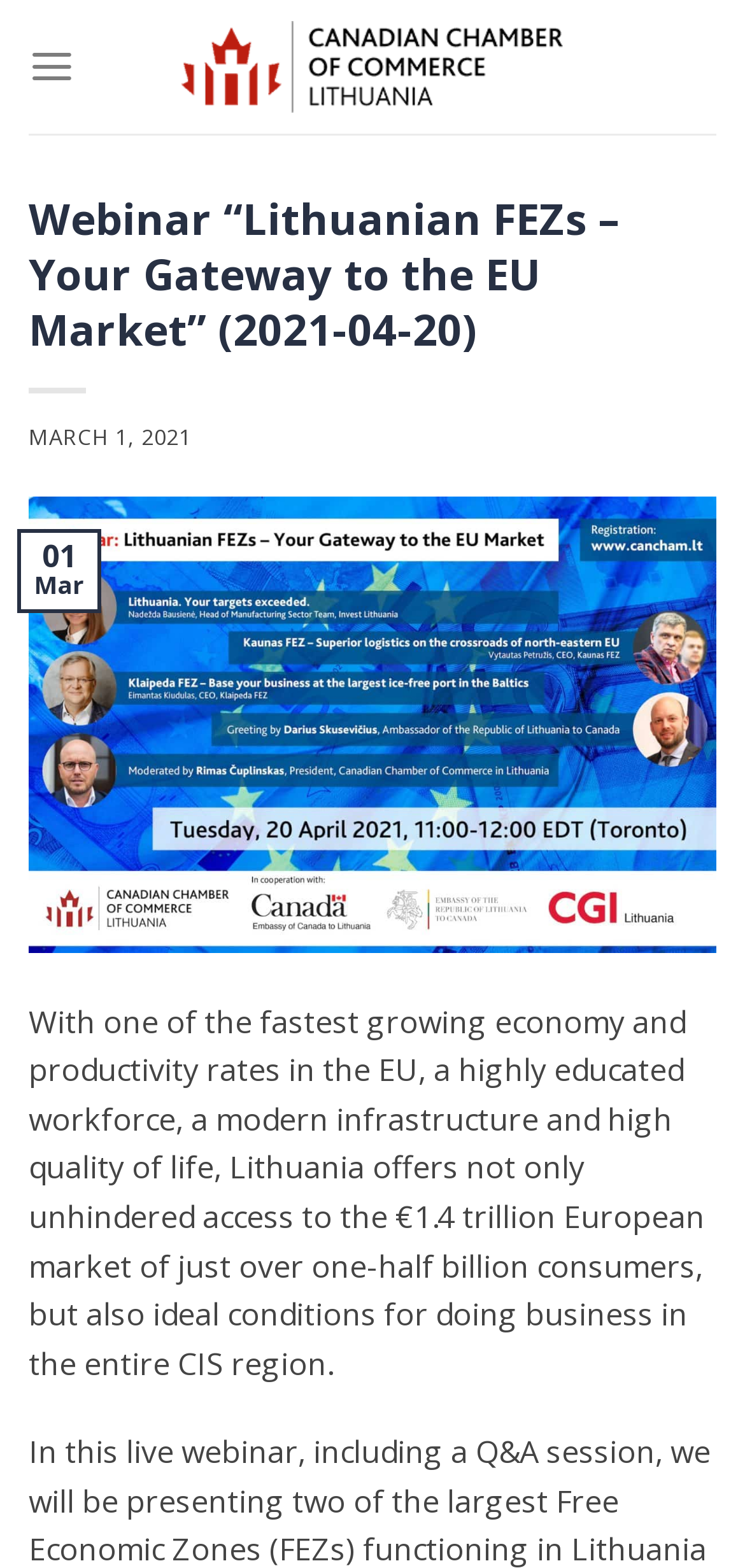Use a single word or phrase to answer the question:
What is the population of the European market mentioned on the webpage?

over one-half billion consumers